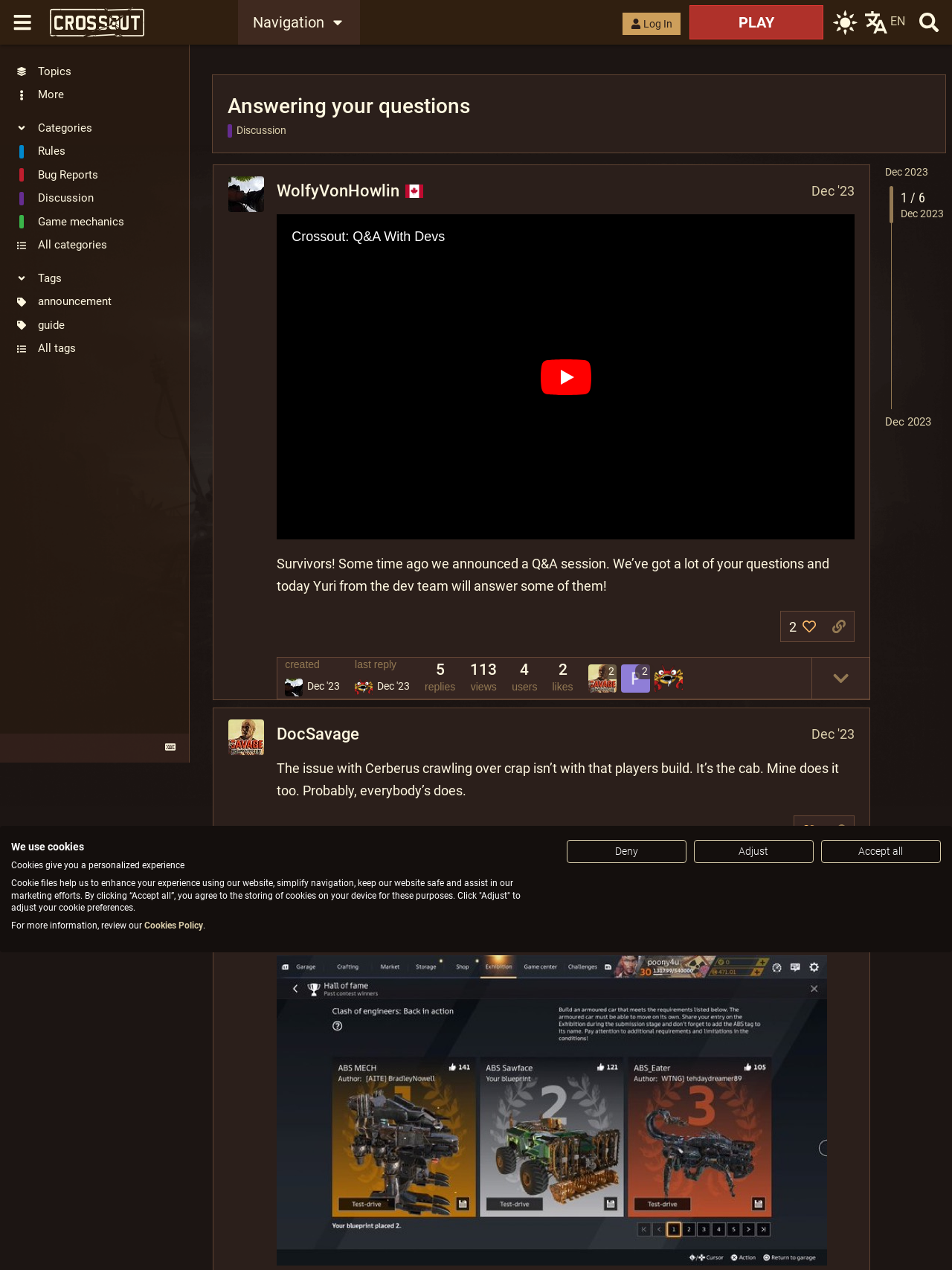Pinpoint the bounding box coordinates for the area that should be clicked to perform the following instruction: "View the 'Answering your questions' discussion".

[0.239, 0.071, 0.494, 0.097]